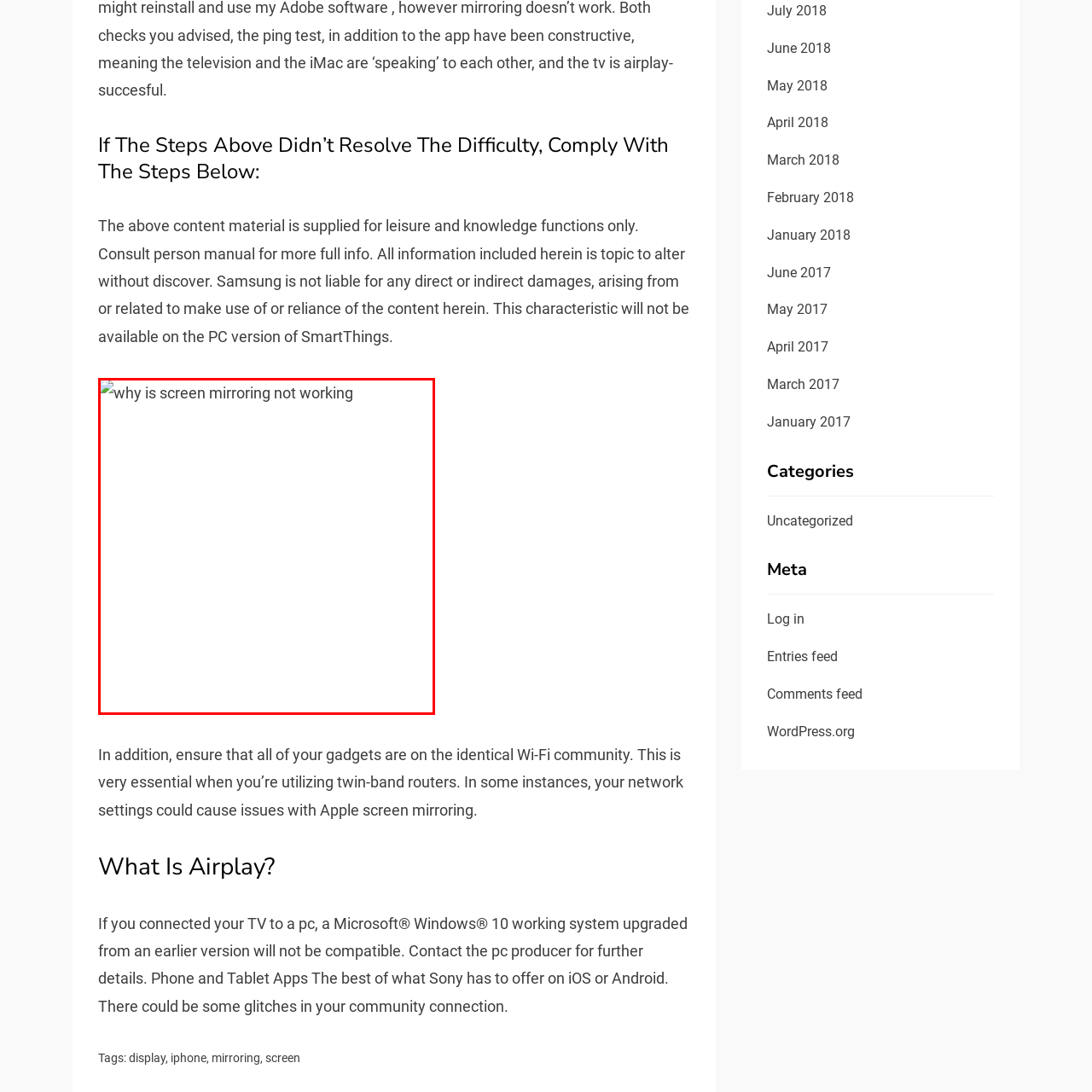What type of devices are relevant to the image?
Examine the red-bounded area in the image carefully and respond to the question with as much detail as possible.

The context of the image implies that the troubleshooting guide or informative content is aimed at helping users resolve connectivity problems associated with screen mirroring, particularly relevant for those using devices like smartphones, tablets, and smart TVs.